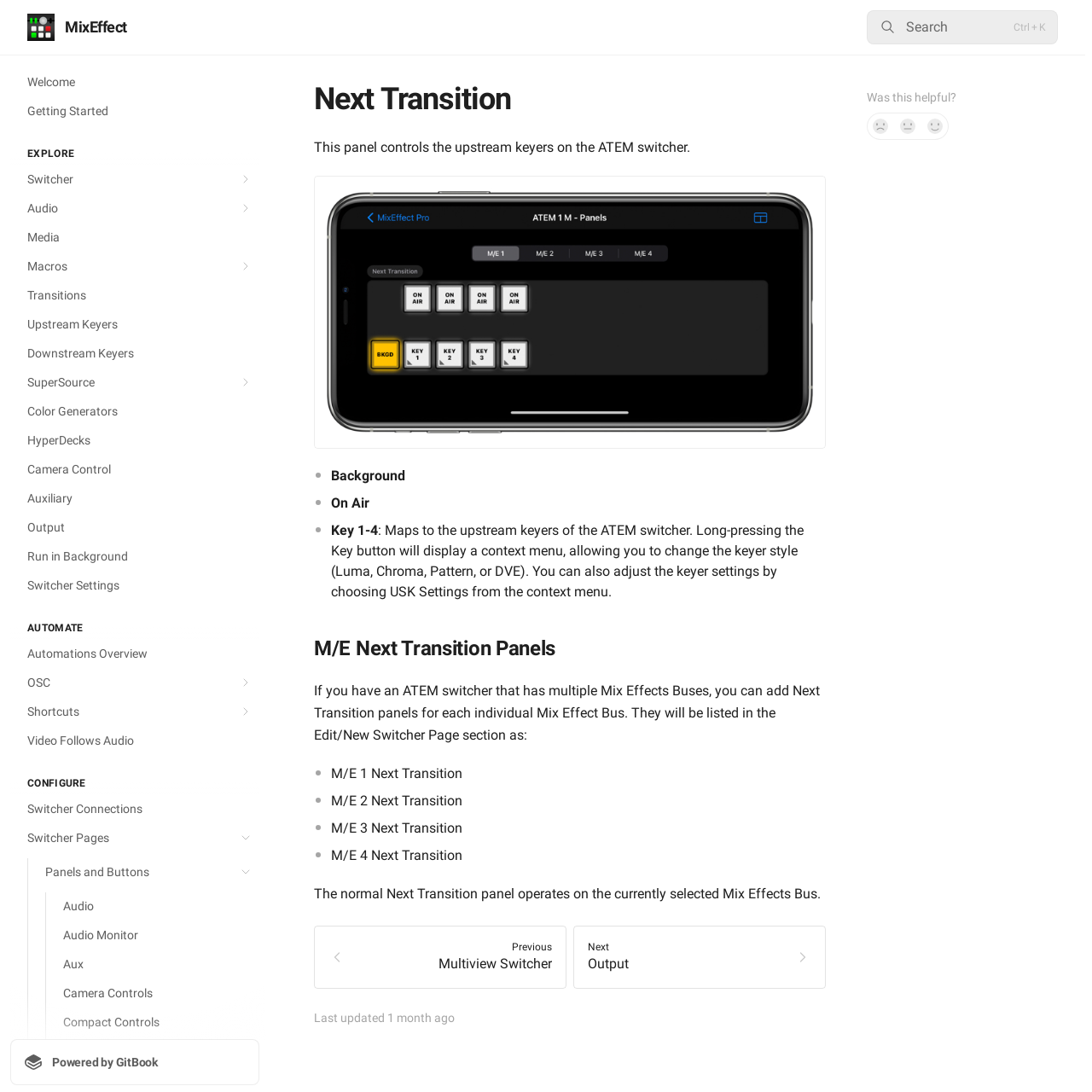Determine the bounding box coordinates of the clickable element to complete this instruction: "Watch movie and TV show online full HD for free". Provide the coordinates in the format of four float numbers between 0 and 1, [left, top, right, bottom].

None